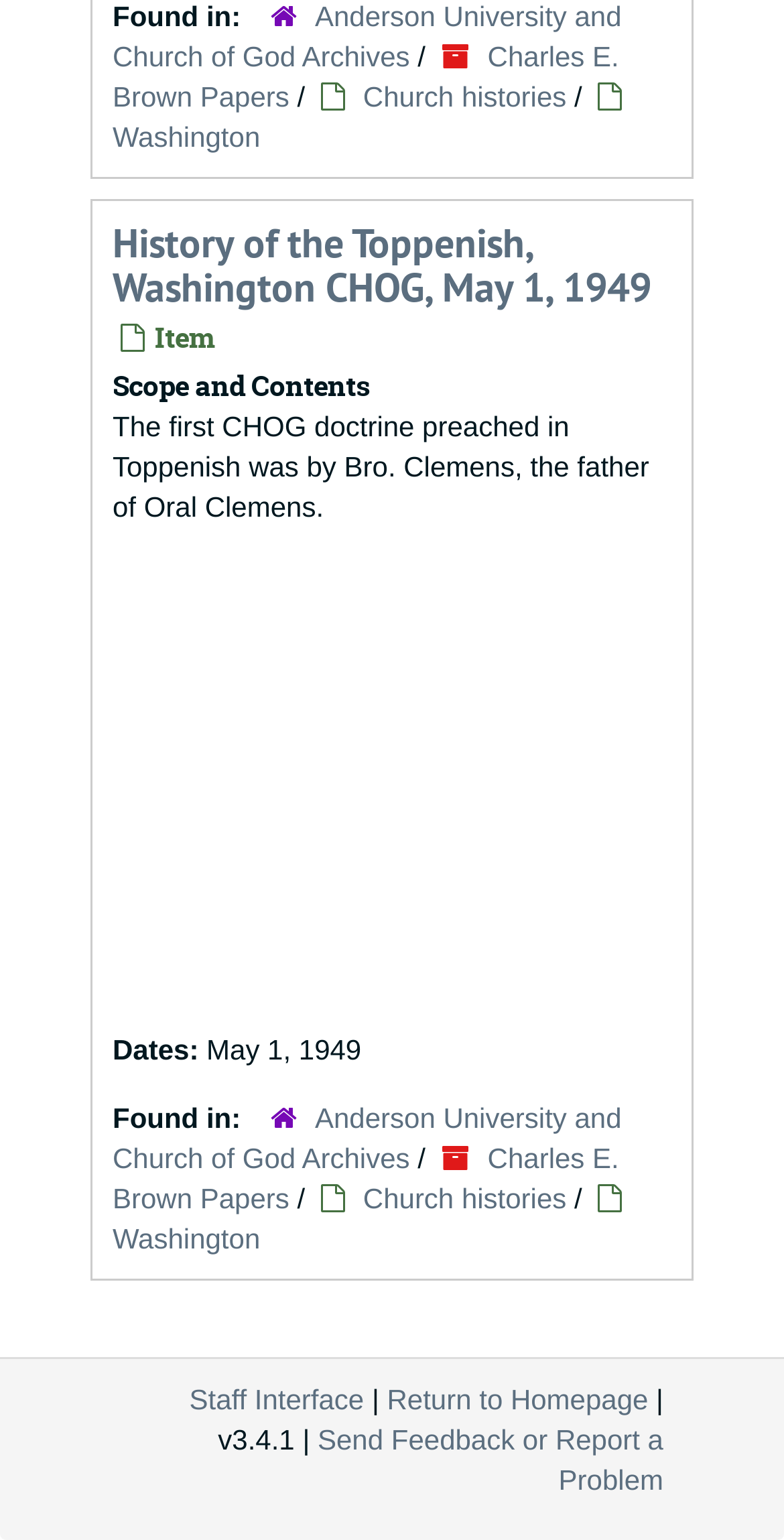What is the name of the papers mentioned in the webpage?
Please interpret the details in the image and answer the question thoroughly.

I found the name of the papers by looking at the link elements with the text 'Charles E. Brown Papers' which are located at the top and bottom of the webpage.